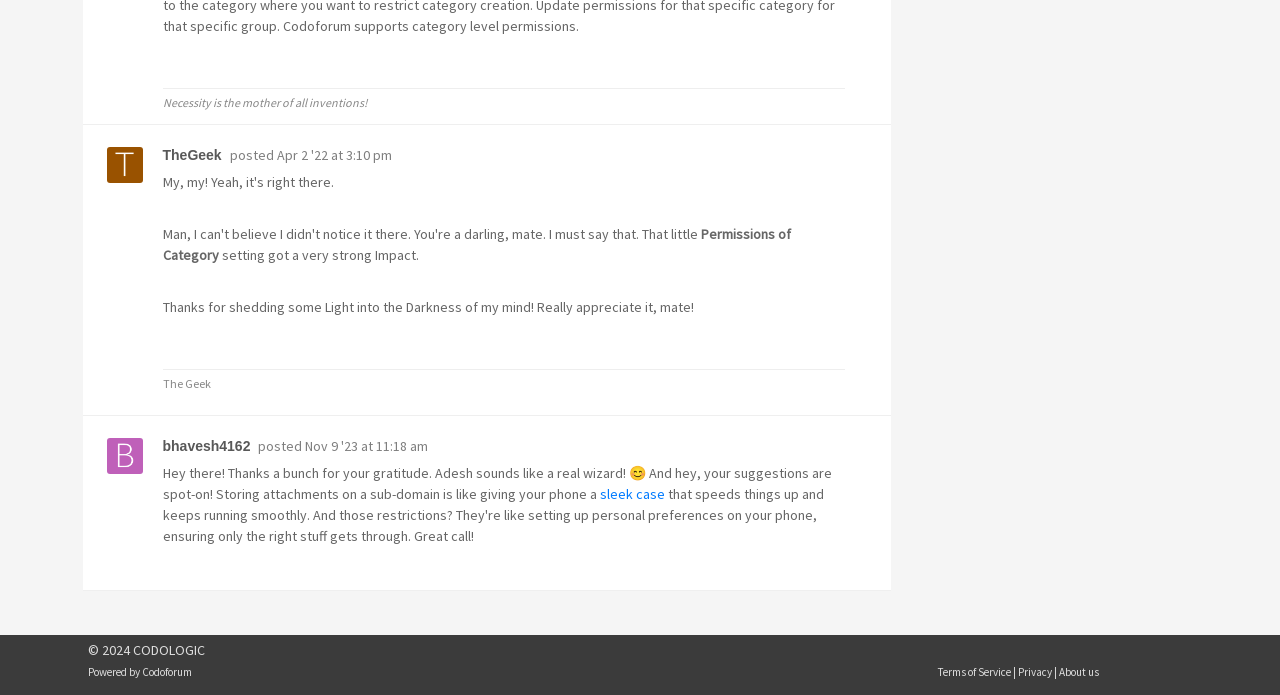Pinpoint the bounding box coordinates of the clickable element needed to complete the instruction: "Click on May 2023". The coordinates should be provided as four float numbers between 0 and 1: [left, top, right, bottom].

None